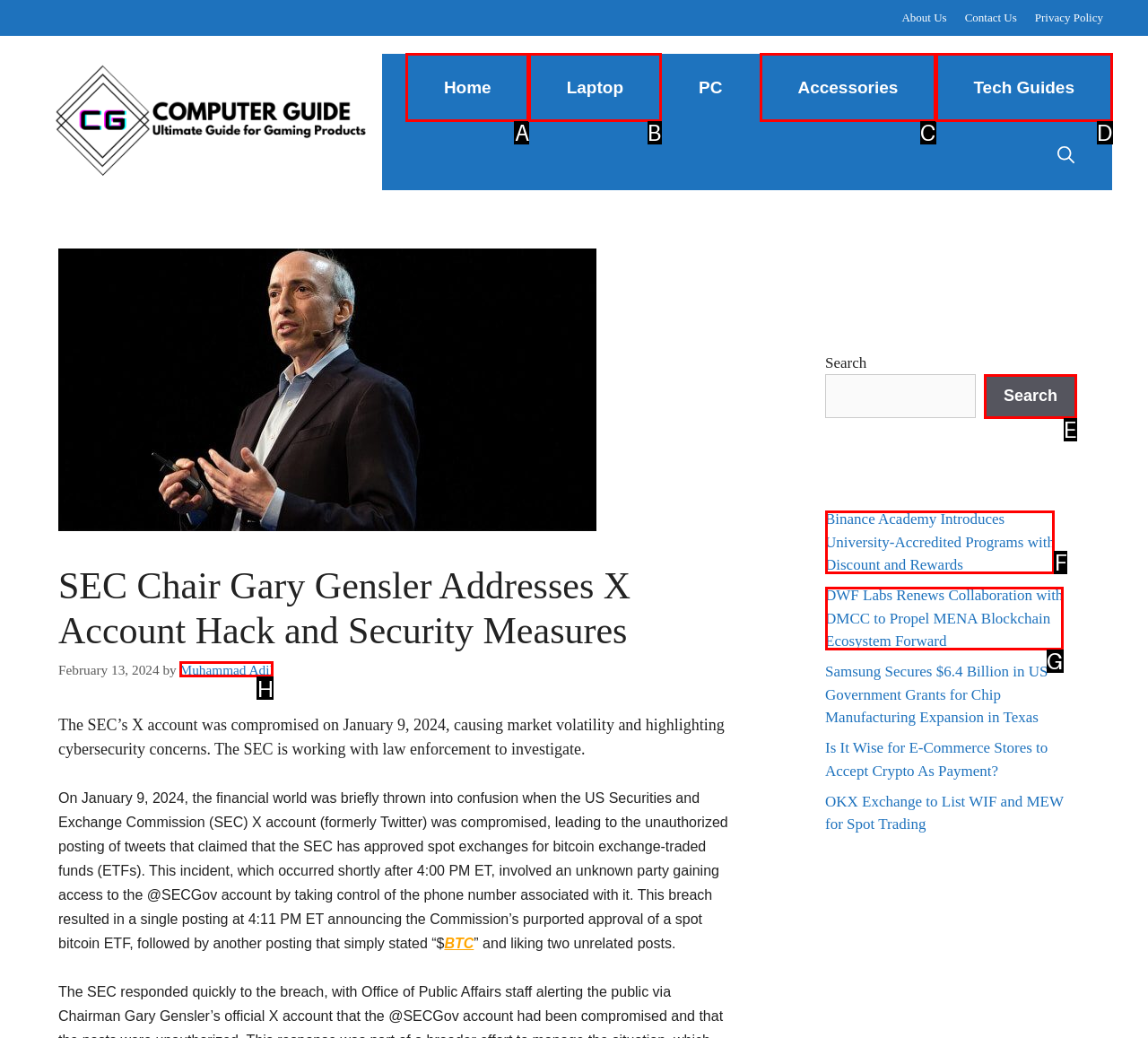From the given options, find the HTML element that fits the description: Home. Reply with the letter of the chosen element.

A